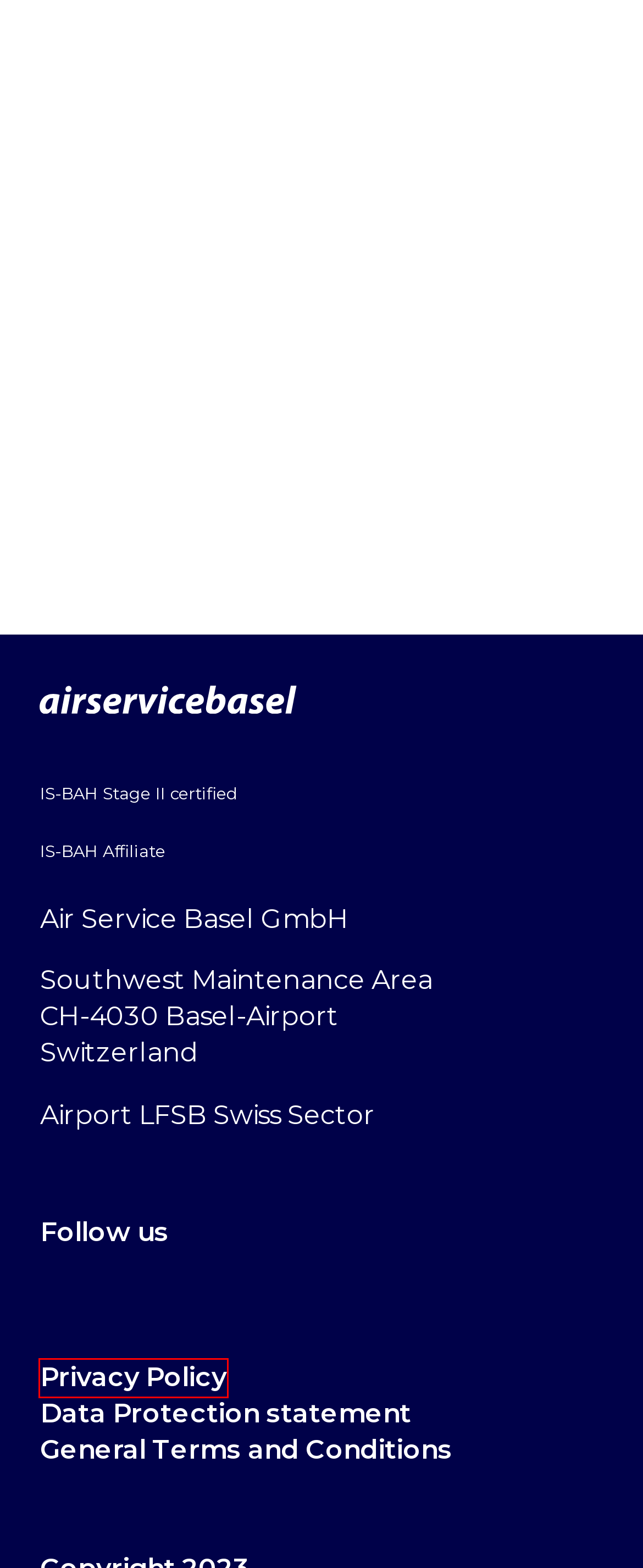Inspect the provided webpage screenshot, concentrating on the element within the red bounding box. Select the description that best represents the new webpage after you click the highlighted element. Here are the candidates:
A. Company - www.airservicebasel.com
B. Data Protection statement - www.airservicebasel.com
C. Contact - www.airservicebasel.com
D. 90 Minutes - www.airservicebasel.com
E. General Terms and Conditions - www.airservicebasel.com
F. Privacy Policy - www.airservicebasel.com
G. FBO - www.airservicebasel.com
H. Team - www.airservicebasel.com

F